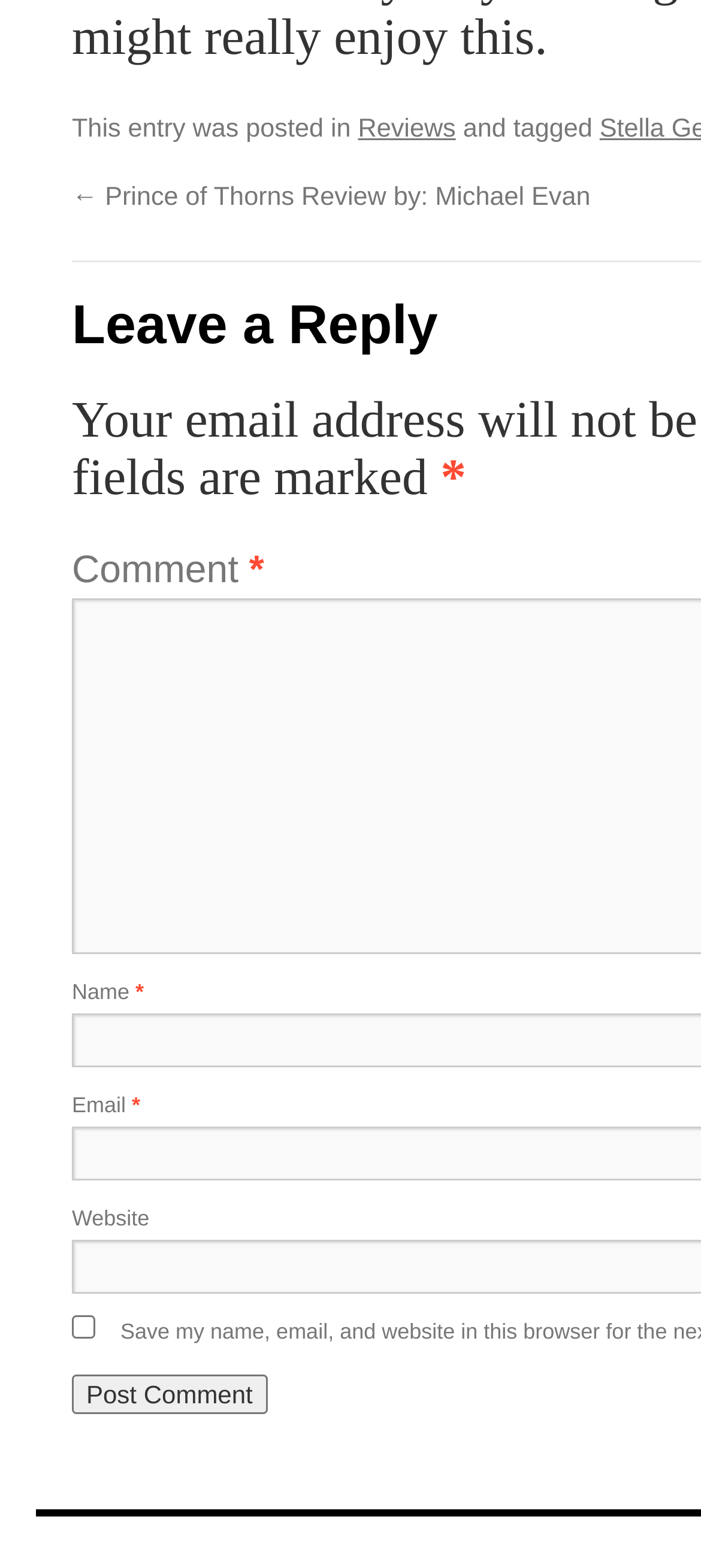Please provide the bounding box coordinates for the UI element as described: "name="submit" value="Post Comment"". The coordinates must be four floats between 0 and 1, represented as [left, top, right, bottom].

[0.103, 0.876, 0.381, 0.902]